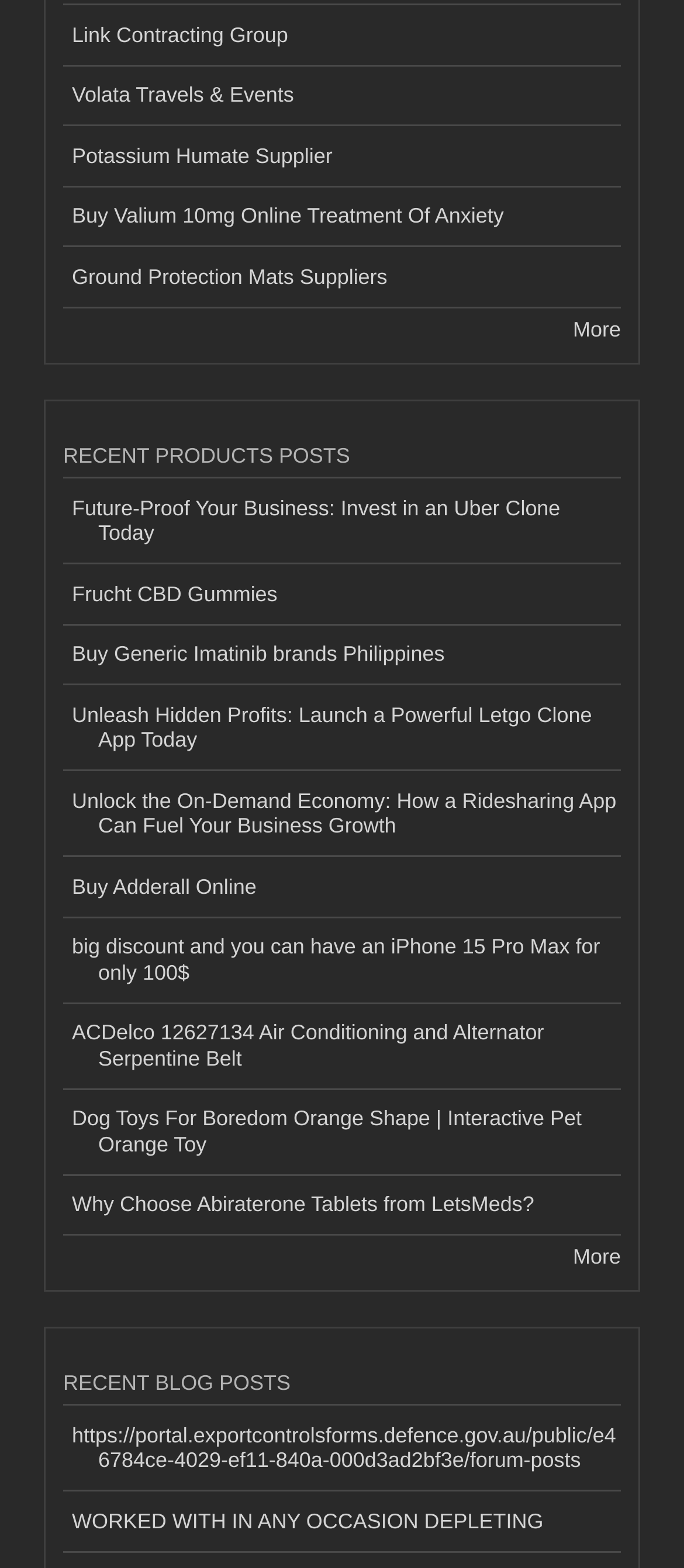Pinpoint the bounding box coordinates of the clickable area necessary to execute the following instruction: "Learn about WORKED WITH IN ANY OCCASION DEPLETING". The coordinates should be given as four float numbers between 0 and 1, namely [left, top, right, bottom].

[0.092, 0.951, 0.908, 0.99]